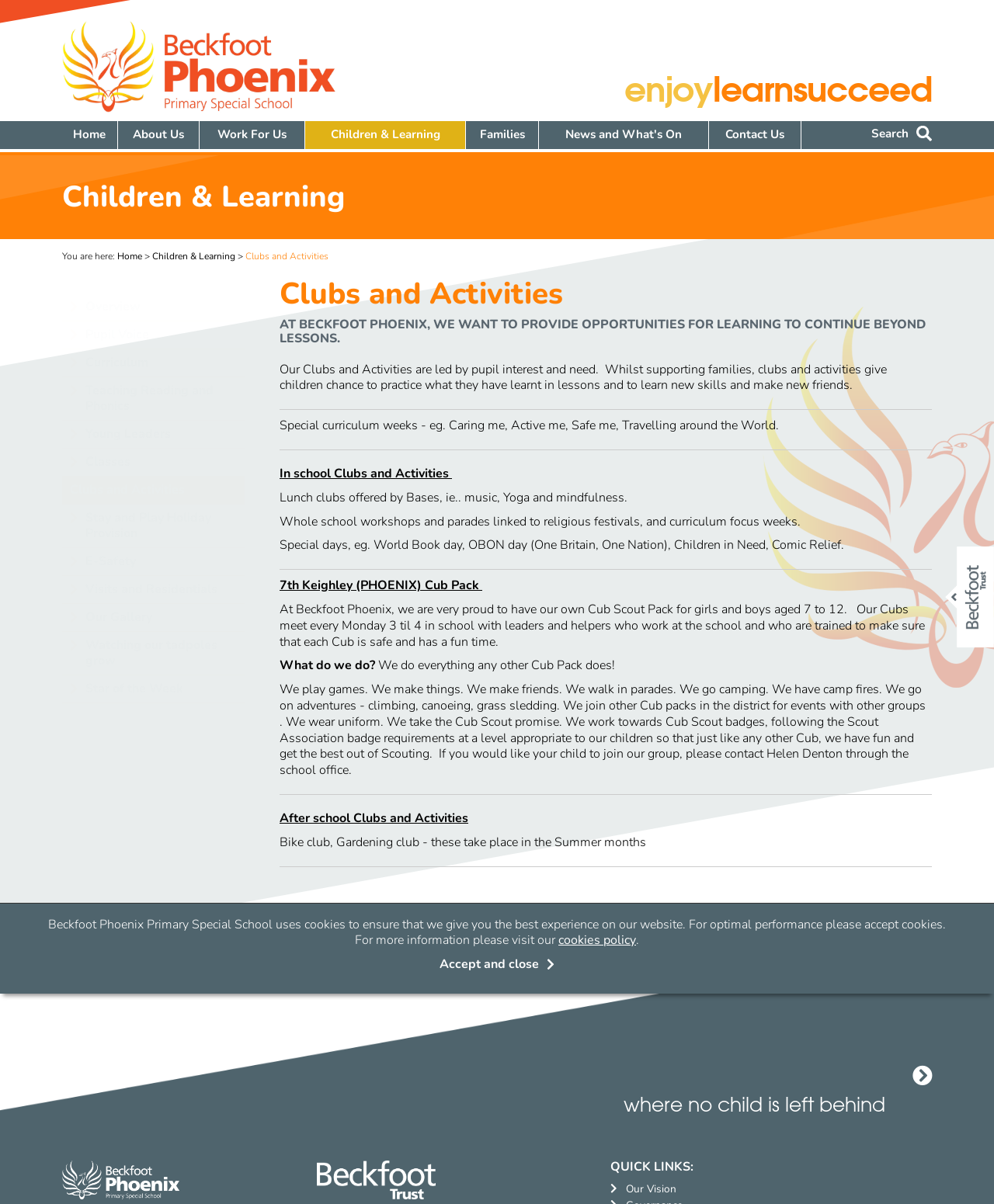Write an exhaustive caption that covers the webpage's main aspects.

The webpage is about Beckfoot Phoenix Primary Special School's Clubs and Activities. At the top, there is a logo of the school, which is an image with a link to the school's homepage. Below the logo, there are three words "enjoy", "learn", and "succeed" displayed horizontally. 

On the top-left corner, there is a navigation menu with links to different sections of the website, including "Home", "About Us", "Work For Us", "Children & Learning", "Families", "News and What's On", and "Contact Us". Next to the navigation menu, there is a search box with a button.

Below the navigation menu, there is a section about cookies policy, which includes a link to the policy and a button to accept and close. 

The main content of the webpage is divided into several sections. The first section is about the school's approach to learning, which includes a heading "Clubs and Activities" and a paragraph of text explaining the school's philosophy. 

The second section lists various clubs and activities offered by the school, including pupil-led clubs, special curriculum weeks, lunch clubs, whole school workshops, and special days. 

The third section is about the 7th Keighley (PHOENIX) Cub Pack, which is a Cub Scout group for girls and boys aged 7 to 12. This section includes a description of the Cub Pack's activities and a call to action for parents who want their children to join.

The fourth section is about after-school clubs and activities, including bike club and gardening club. 

At the bottom of the webpage, there are some quick links to other sections of the website, including "Our Vision". There is also a footer section with links to social media and a copyright notice.